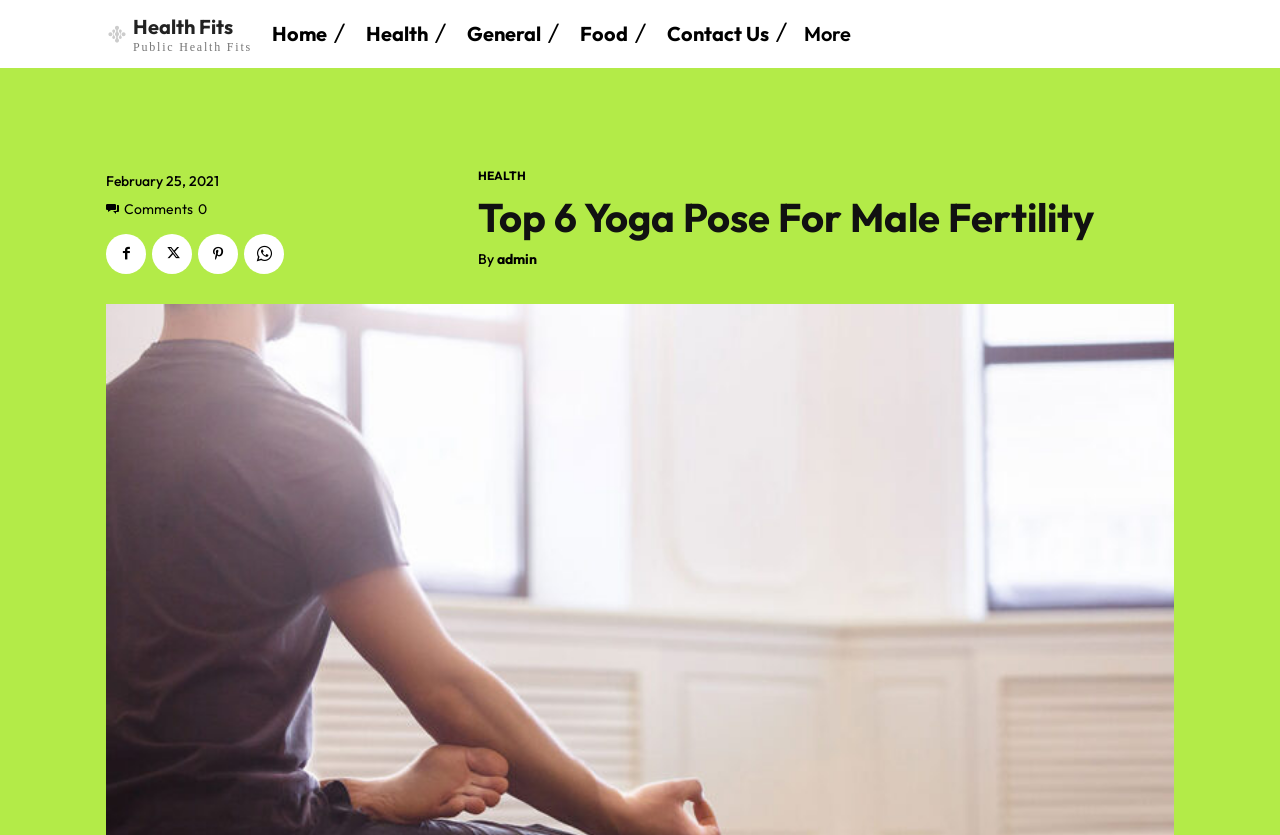Please identify the bounding box coordinates of the clickable region that I should interact with to perform the following instruction: "View the admin profile". The coordinates should be expressed as four float numbers between 0 and 1, i.e., [left, top, right, bottom].

[0.388, 0.301, 0.42, 0.321]